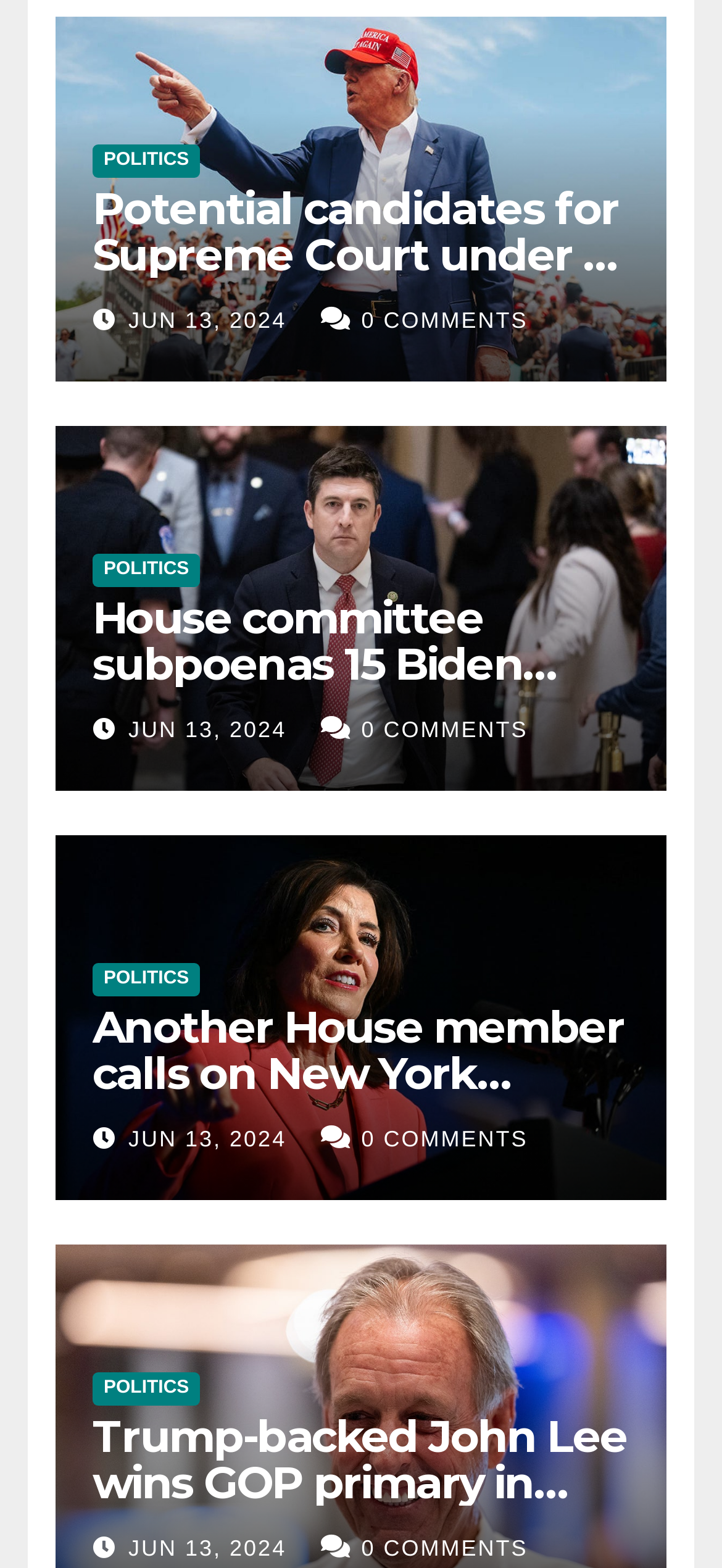Using the information in the image, give a detailed answer to the following question: What is the title of the fourth article?

The fourth article has a heading 'Another House member calls on New York Democratic Gov. Hochul to pardon Trump: ‘Your solemn duty’', which is the title of the article.